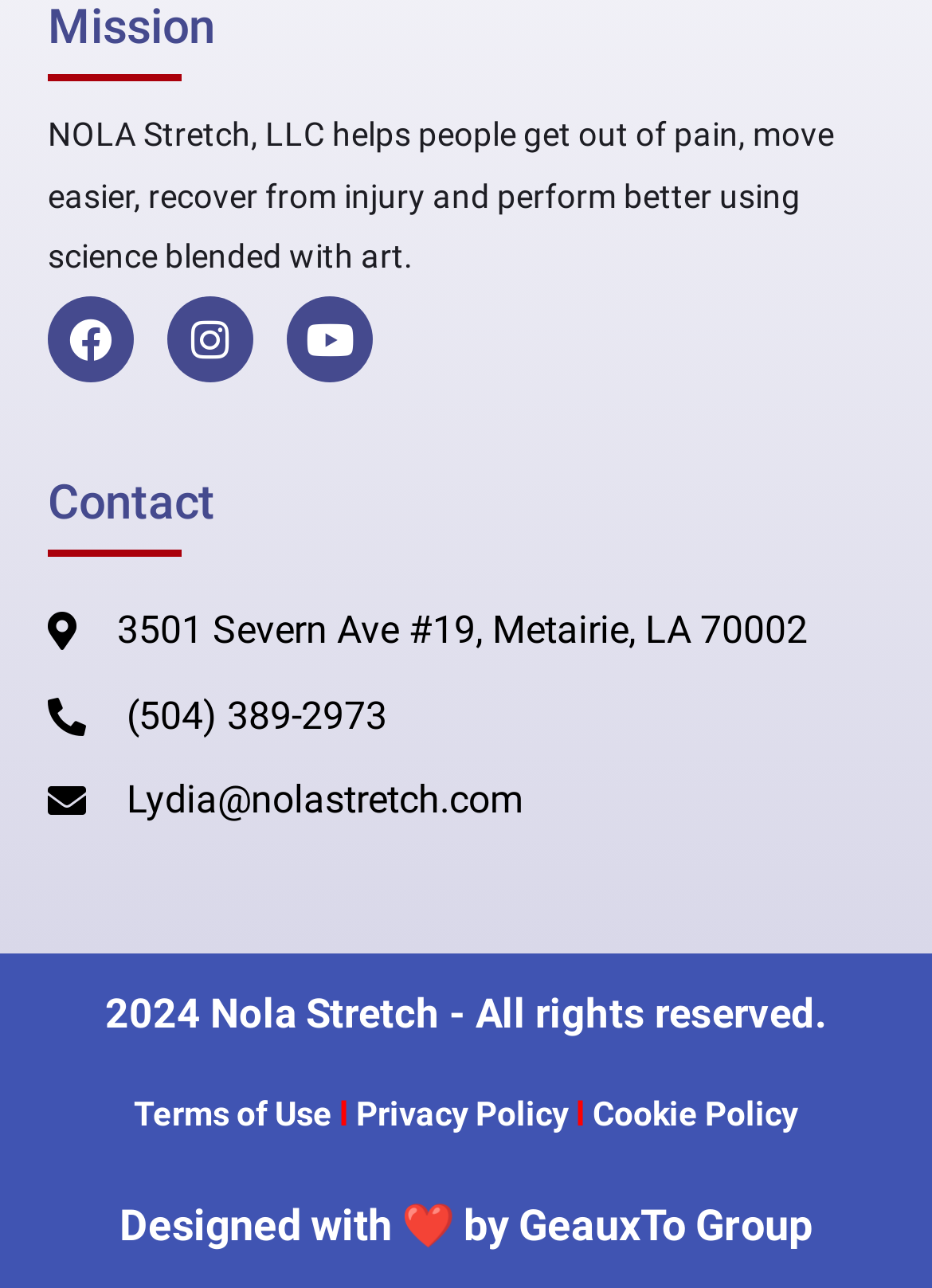Determine the bounding box coordinates for the clickable element required to fulfill the instruction: "Check Cookie Policy". Provide the coordinates as four float numbers between 0 and 1, i.e., [left, top, right, bottom].

[0.636, 0.254, 0.856, 0.284]